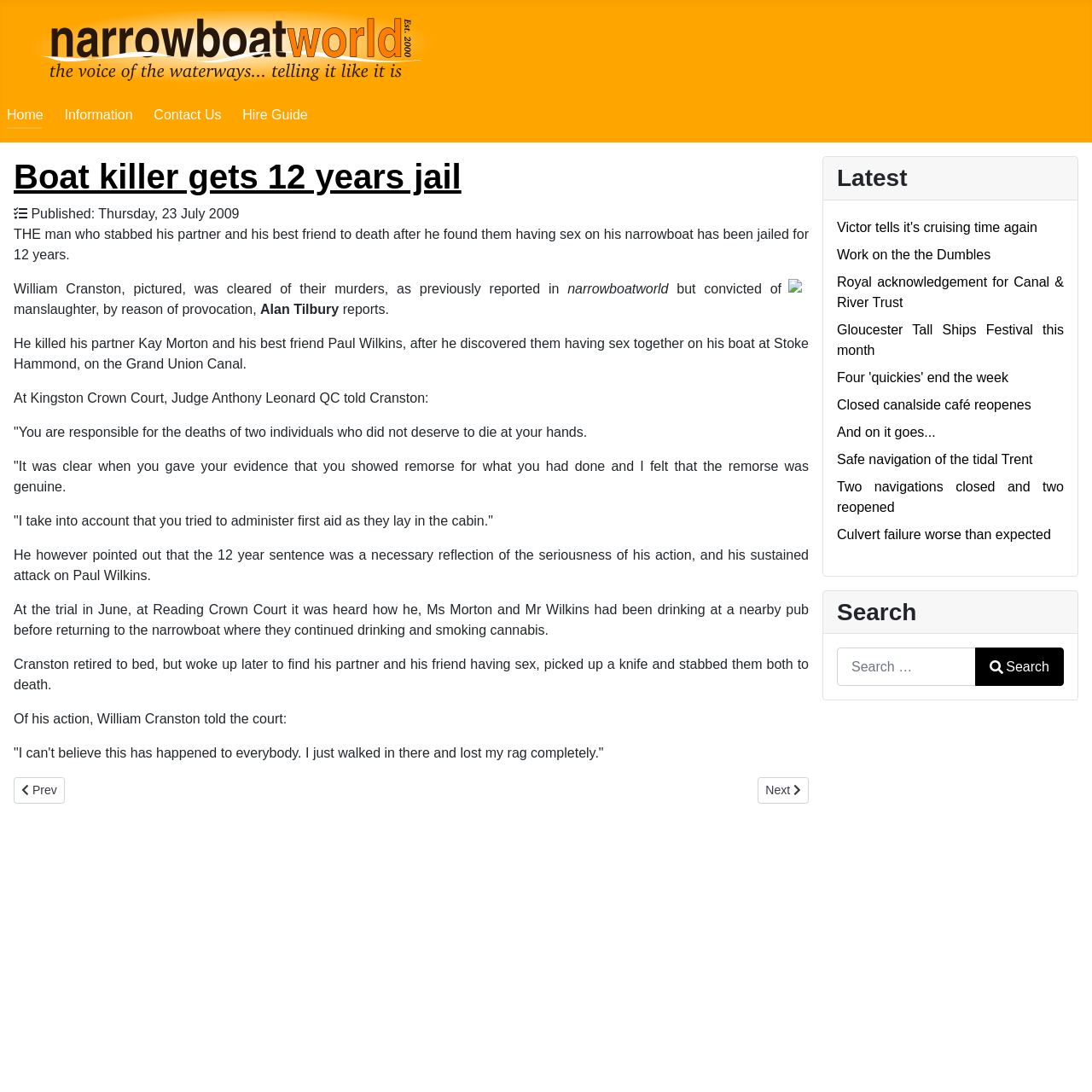Answer the question using only one word or a concise phrase: What is the name of the judge who sentenced the man?

Judge Anthony Leonard QC